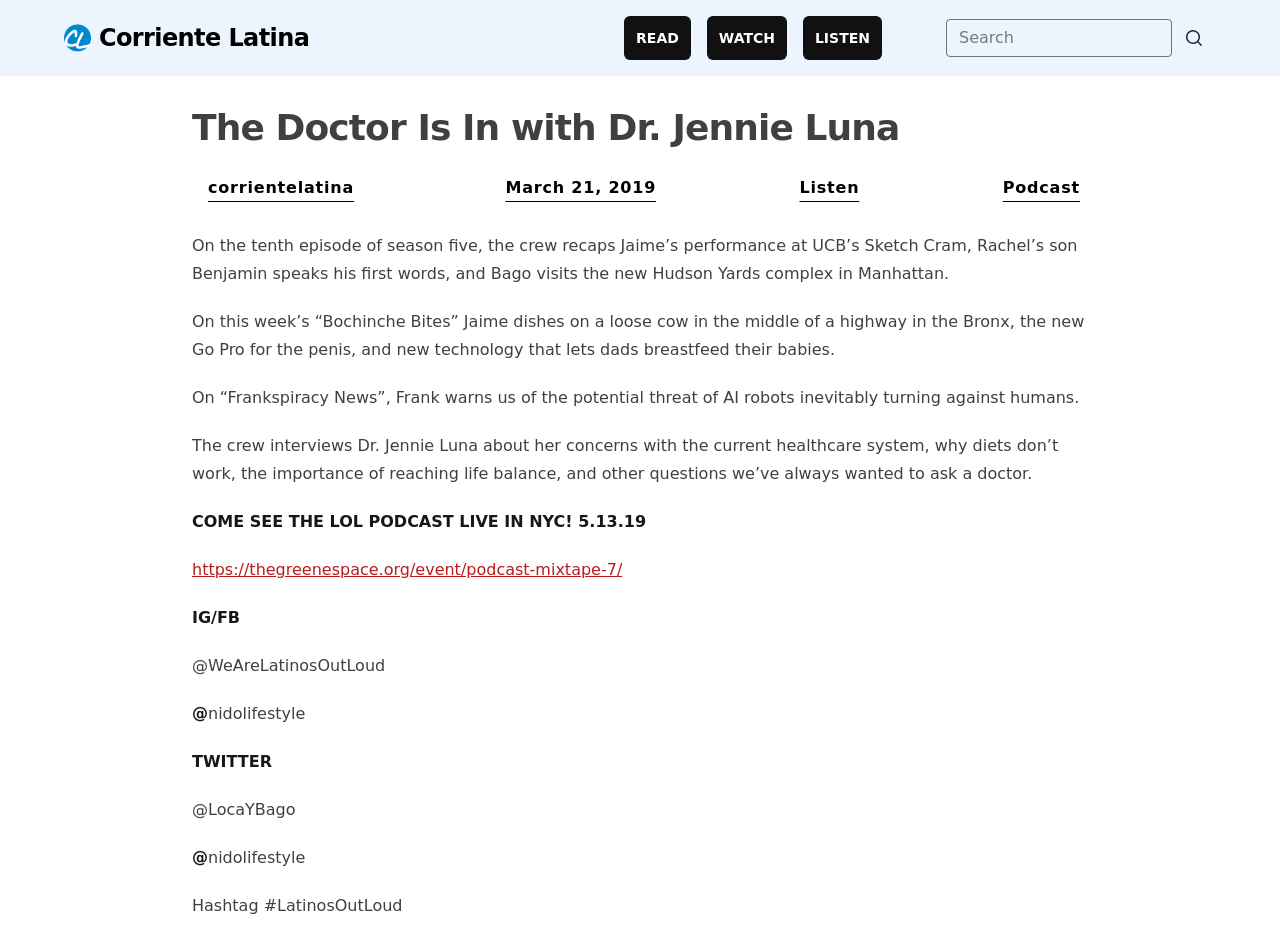Show the bounding box coordinates for the HTML element described as: "March 21, 2019".

[0.389, 0.173, 0.519, 0.233]